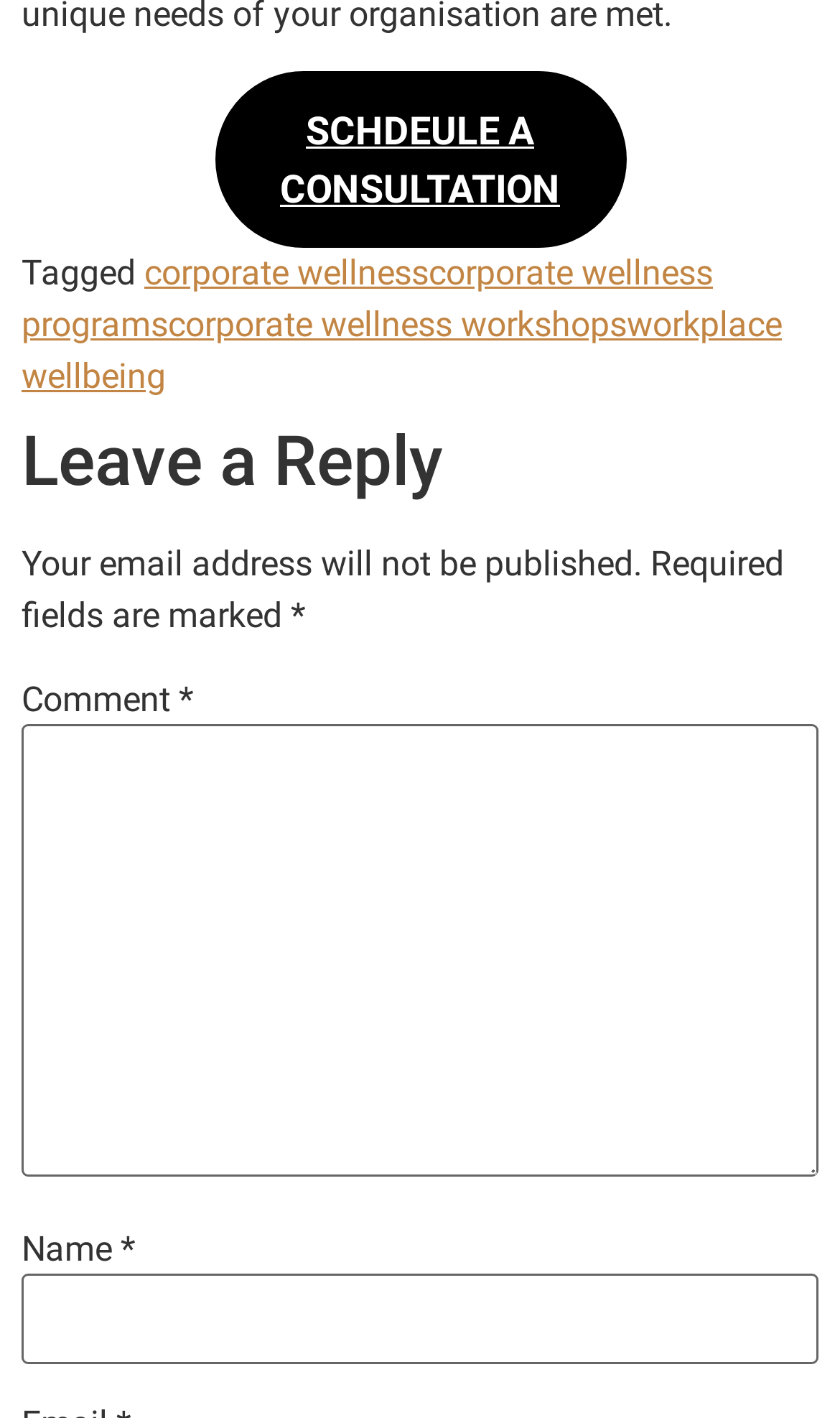Given the element description workplace wellbeing, identify the bounding box coordinates for the UI element on the webpage screenshot. The format should be (top-left x, top-left y, bottom-right x, bottom-right y), with values between 0 and 1.

[0.026, 0.215, 0.931, 0.28]